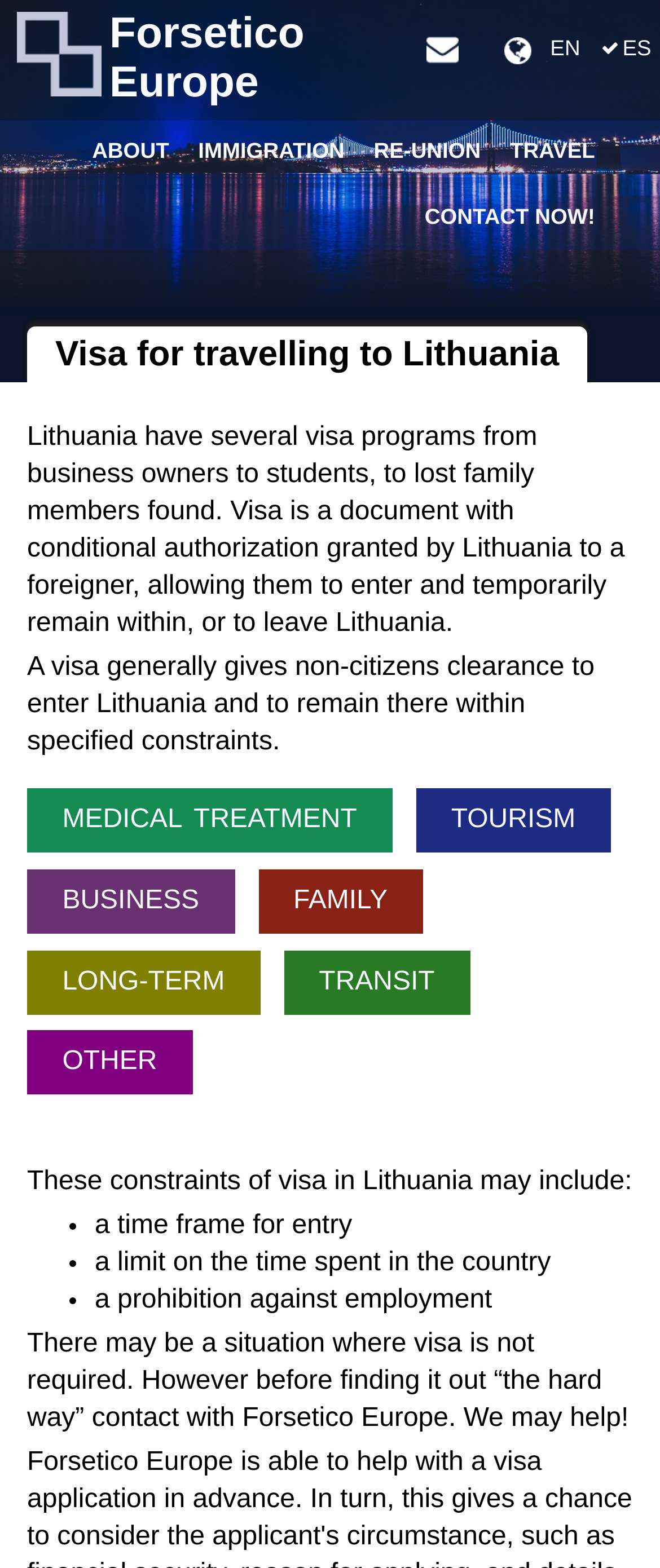Summarize the webpage in an elaborate manner.

The webpage is about visa services in Lithuania, Europe, provided by Forsetico. At the top left corner, there is a logo image and a heading "Forsetico Europe". Below the logo, there are several links to different language options, including "EN" and "ES". 

On the top navigation bar, there are five links: "ABOUT", "IMMIGRATION", "RE-UNION", "TRAVEL", and "CONTACT NOW!". 

The main content of the webpage is divided into sections. The first section has a heading "Visa for travelling to Lithuania" and provides a brief introduction to visa programs in Lithuania. Below the introduction, there are two paragraphs of text explaining what a visa is and its constraints.

The next section lists different types of visas, including "MEDICAL TREATMENT", "TOURISM", "BUSINESS", "FAMILY", "LONG-TERM", "TRANSIT", and "OTHER". 

Following the visa types, there is a section explaining the constraints of a visa in Lithuania, which may include a time frame for entry, a limit on the time spent in the country, and a prohibition against employment. 

Finally, there is a call-to-action section, encouraging users to contact Forsetico Europe if they are unsure about visa requirements.